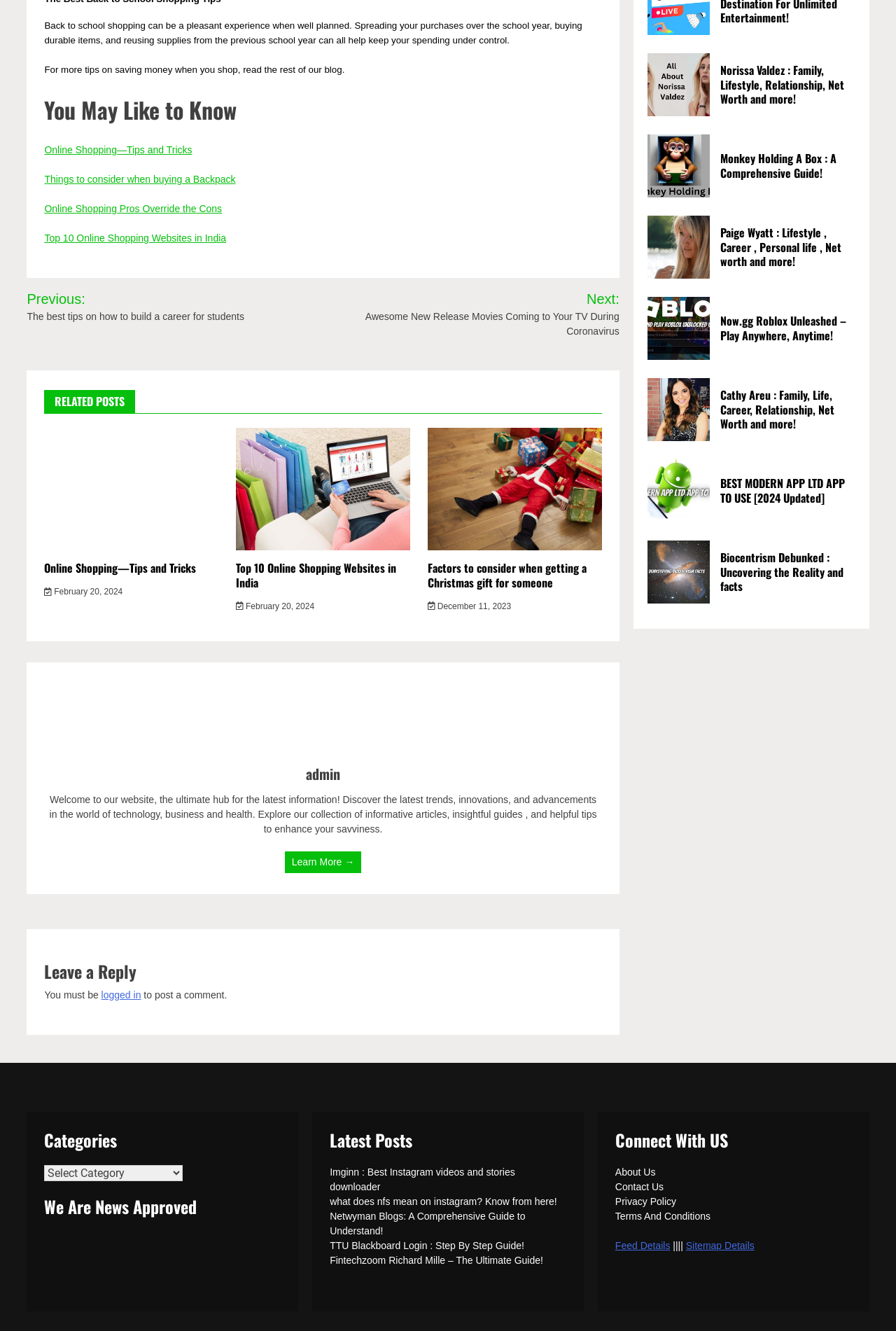Please identify the bounding box coordinates of the clickable area that will fulfill the following instruction: "Go to 'Posts'". The coordinates should be in the format of four float numbers between 0 and 1, i.e., [left, top, right, bottom].

[0.03, 0.209, 0.691, 0.263]